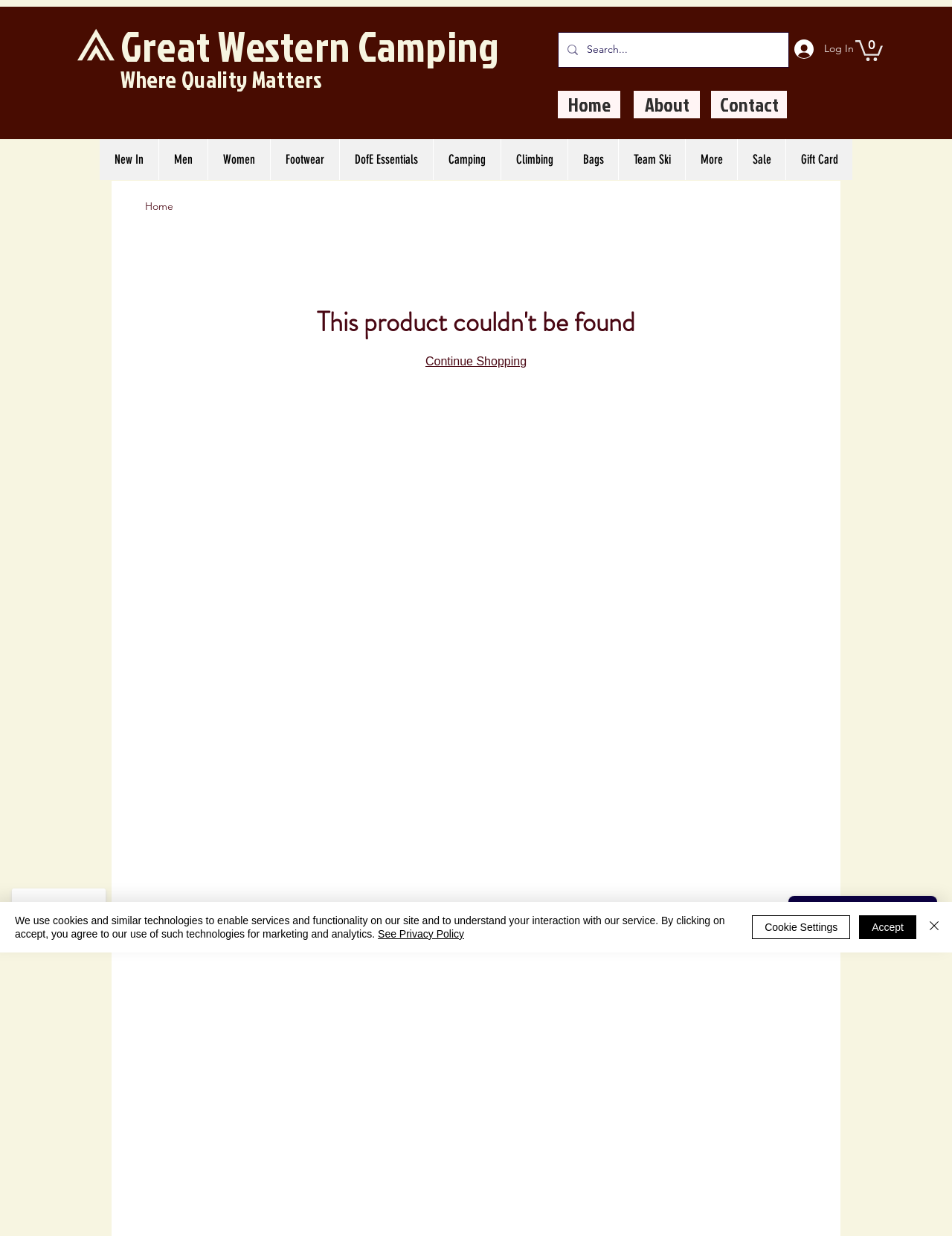Please identify the bounding box coordinates of the region to click in order to complete the task: "Go to the home page". The coordinates must be four float numbers between 0 and 1, specified as [left, top, right, bottom].

[0.586, 0.073, 0.652, 0.096]